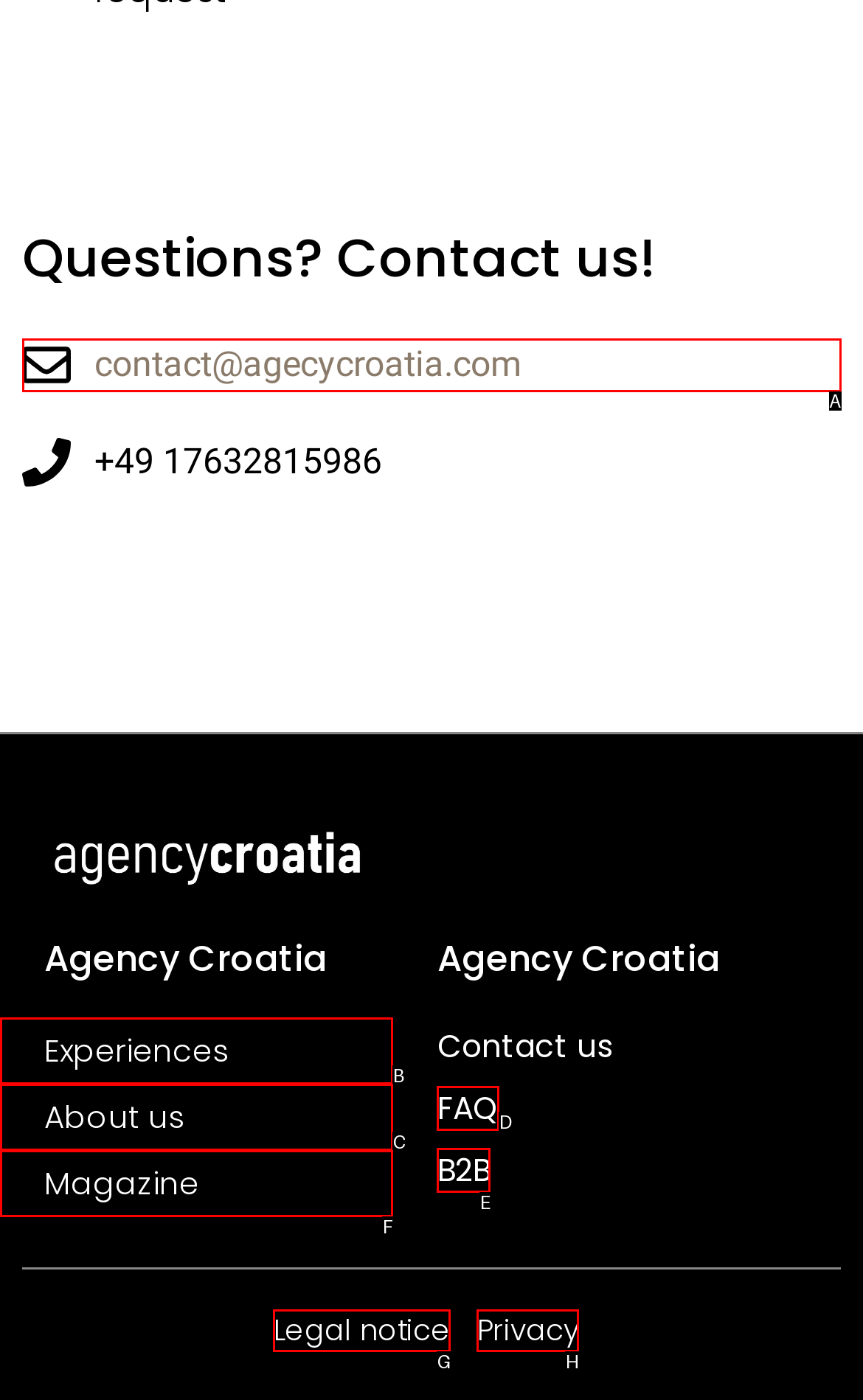Determine which HTML element matches the given description: contact@agecycroatia.com. Provide the corresponding option's letter directly.

A